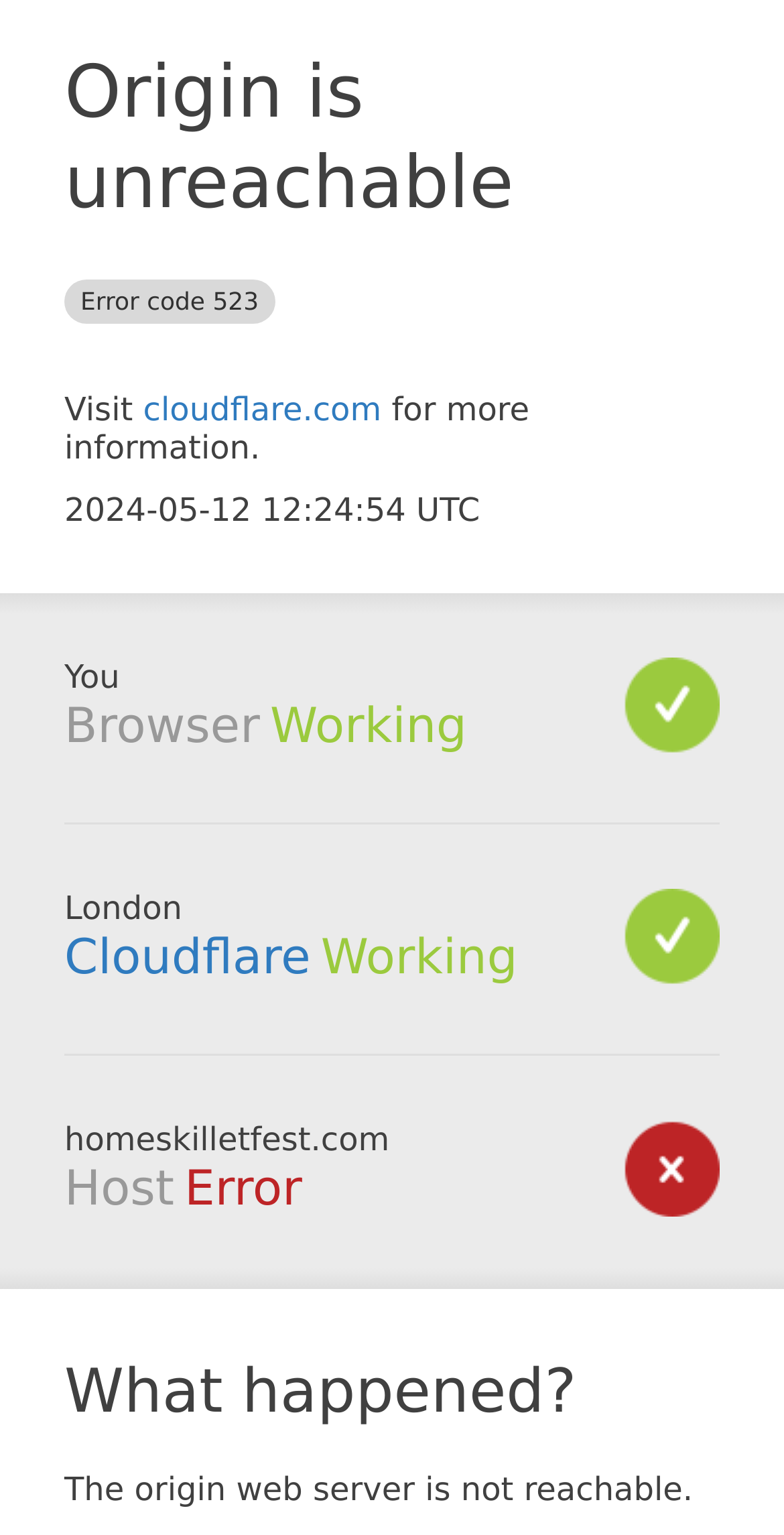Please examine the image and answer the question with a detailed explanation:
What is the status of the browser?

The status of the browser is mentioned in the StaticText element 'Working' which is located below the 'Browser' heading.